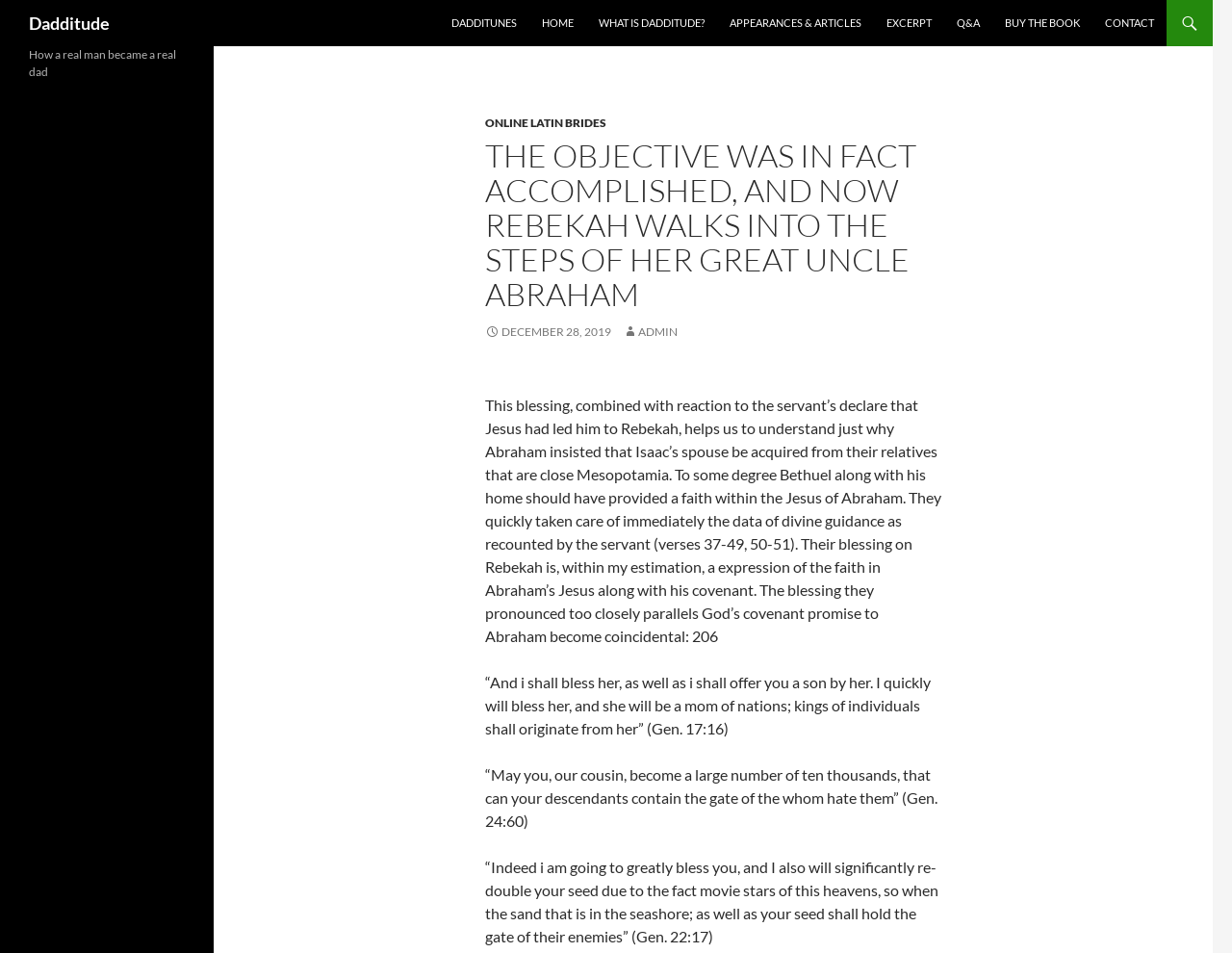Identify the bounding box for the described UI element. Provide the coordinates in (top-left x, top-left y, bottom-right x, bottom-right y) format with values ranging from 0 to 1: Dadditude

[0.023, 0.0, 0.089, 0.048]